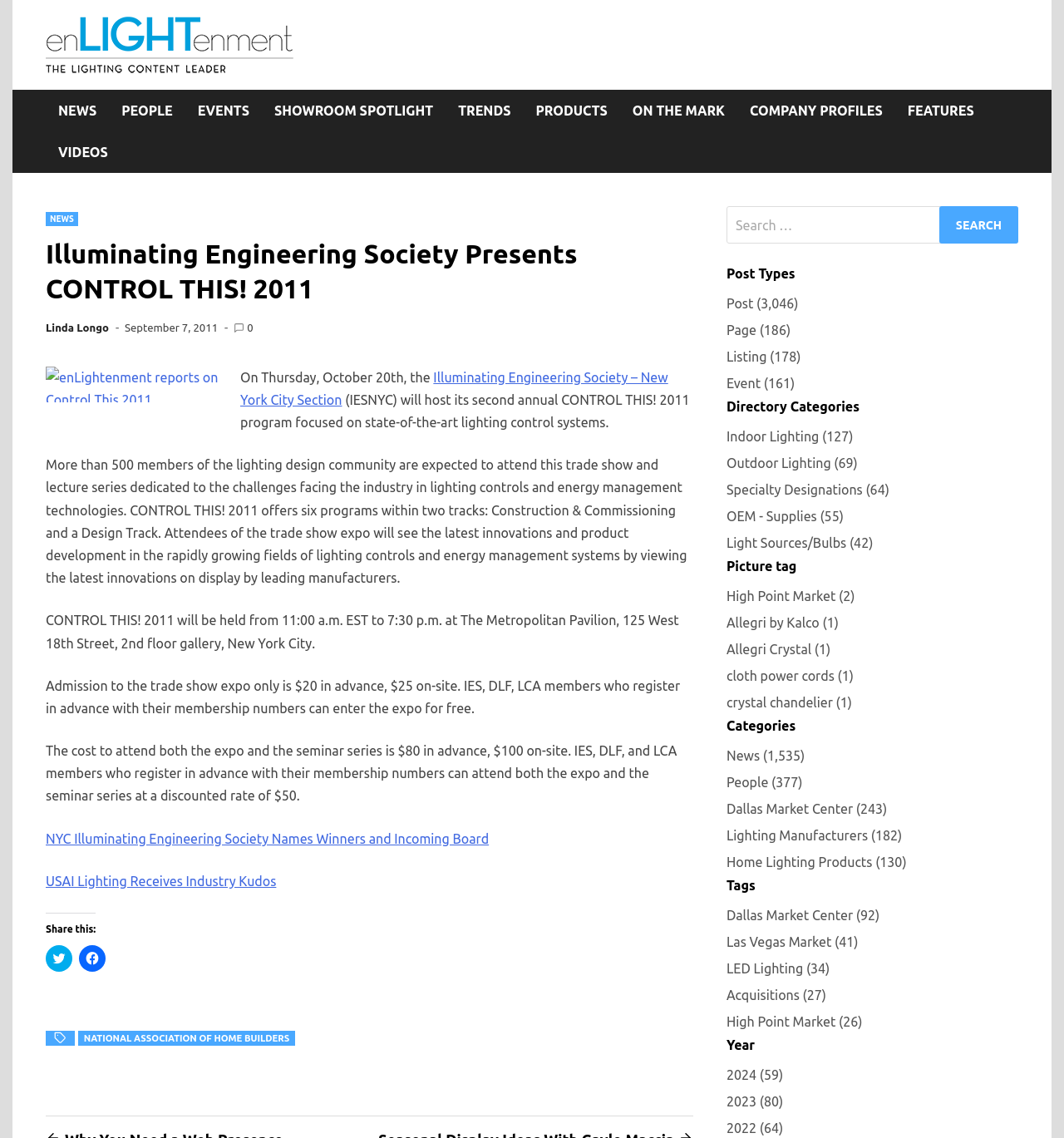Kindly provide the bounding box coordinates of the section you need to click on to fulfill the given instruction: "Search for something".

[0.683, 0.181, 0.957, 0.214]